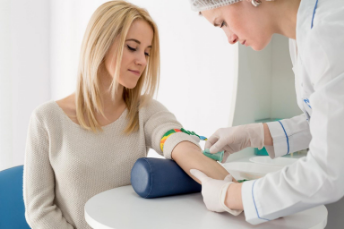Explain all the elements you observe in the image.

The image depicts a healthcare scenario at South Shore ER, showcasing a woman sitting calmly as a medical professional prepares to draw blood for testing. The woman, with blonde hair, appears focused and at ease in a clinical setting, dressed in a light-colored sweater. The healthcare worker, dressed in a white medical coat and gloves, is in the process of applying a tourniquet on the woman's arm to facilitate the blood draw. The background suggests a clean, modern medical environment, highlighting the importance of accessibility to urgent laboratory services. This scene is emblematic of the facility’s commitment to providing rapid lab results, essential for diagnosing health issues effectively and swiftly.